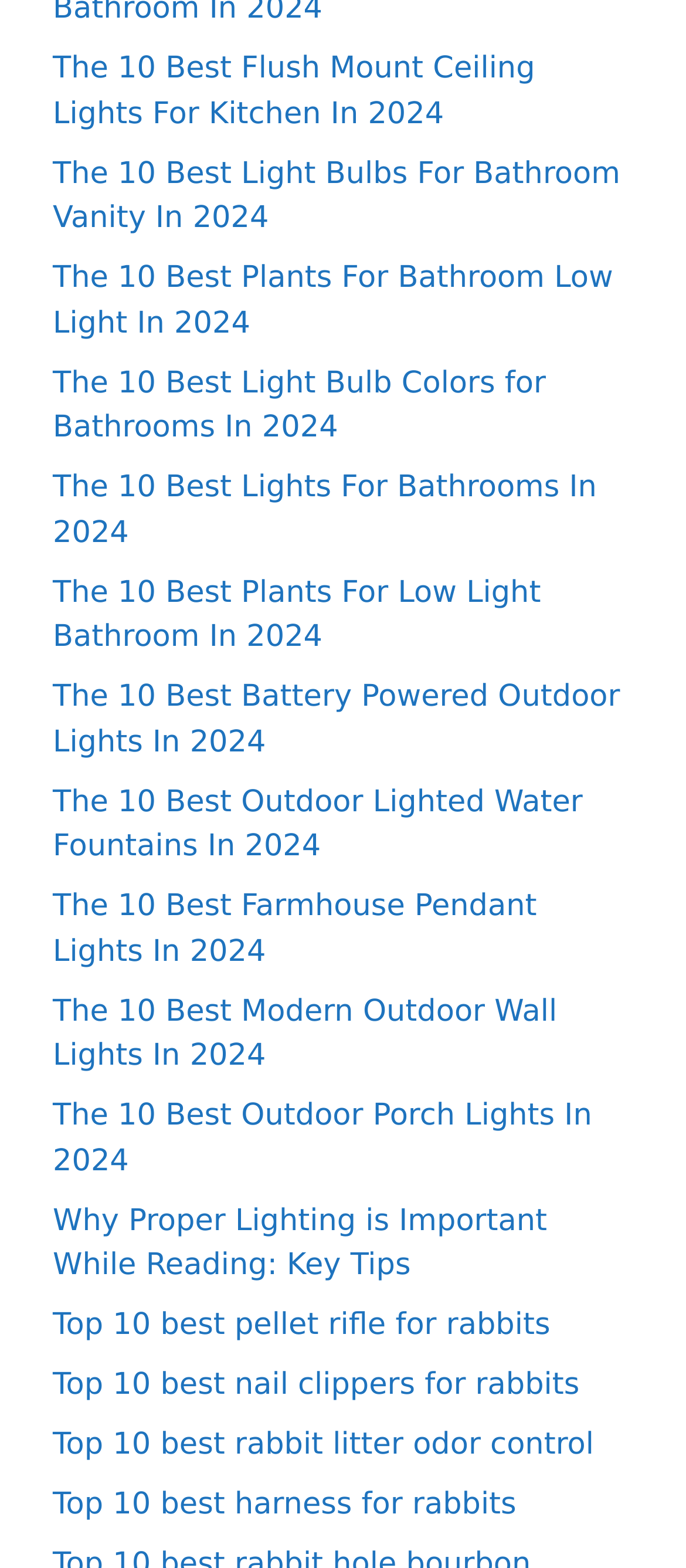Are there any links related to outdoor activities?
Examine the image closely and answer the question with as much detail as possible.

By scanning the links on the webpage, I found that there are a few links related to outdoor activities, such as 'The 10 Best Battery Powered Outdoor Lights In 2024' and 'The 10 Best Outdoor Porch Lights In 2024', which suggest that the webpage also covers outdoor lighting and decor.